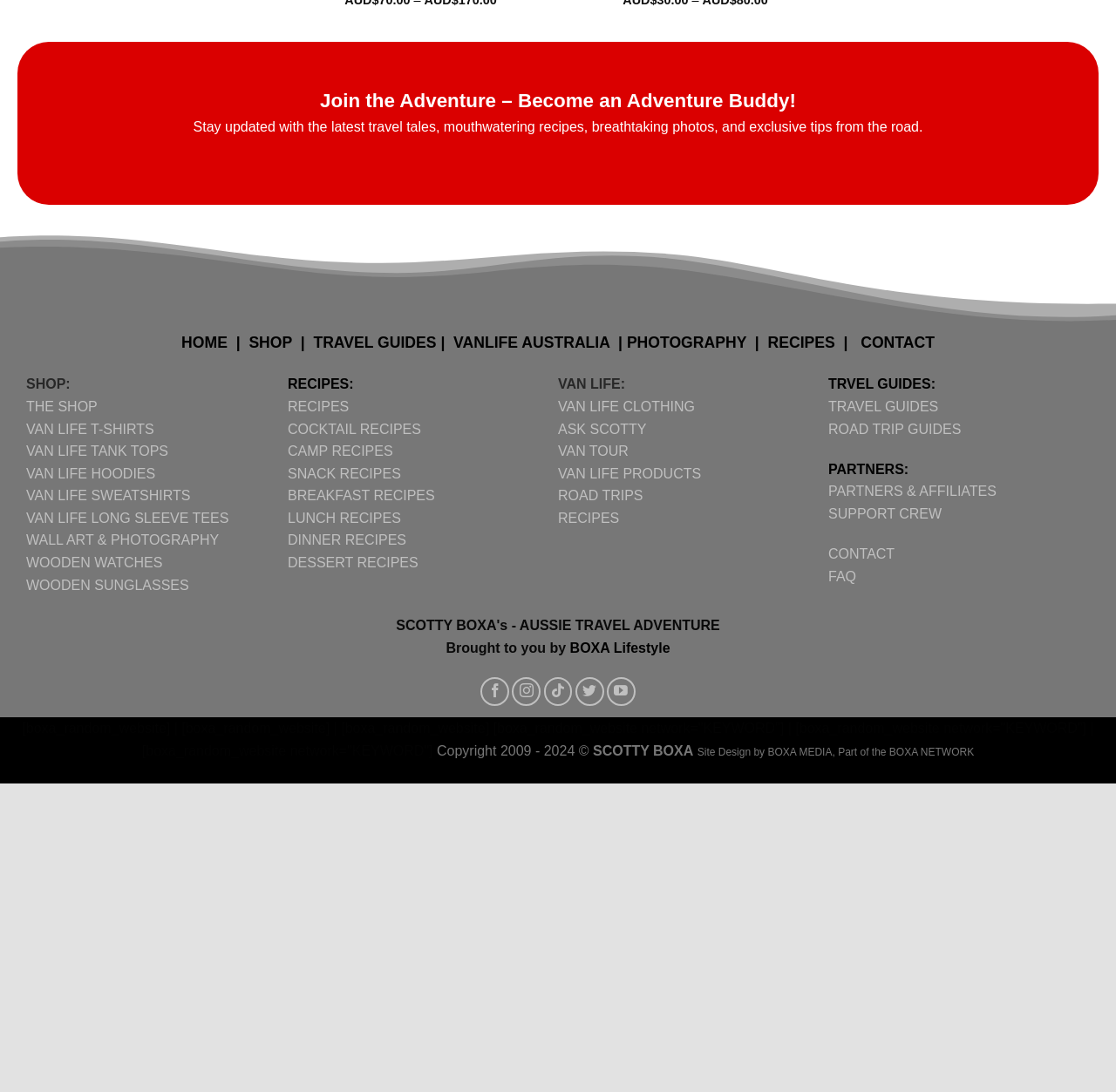Provide the bounding box coordinates of the HTML element this sentence describes: "View All Resources from David".

None